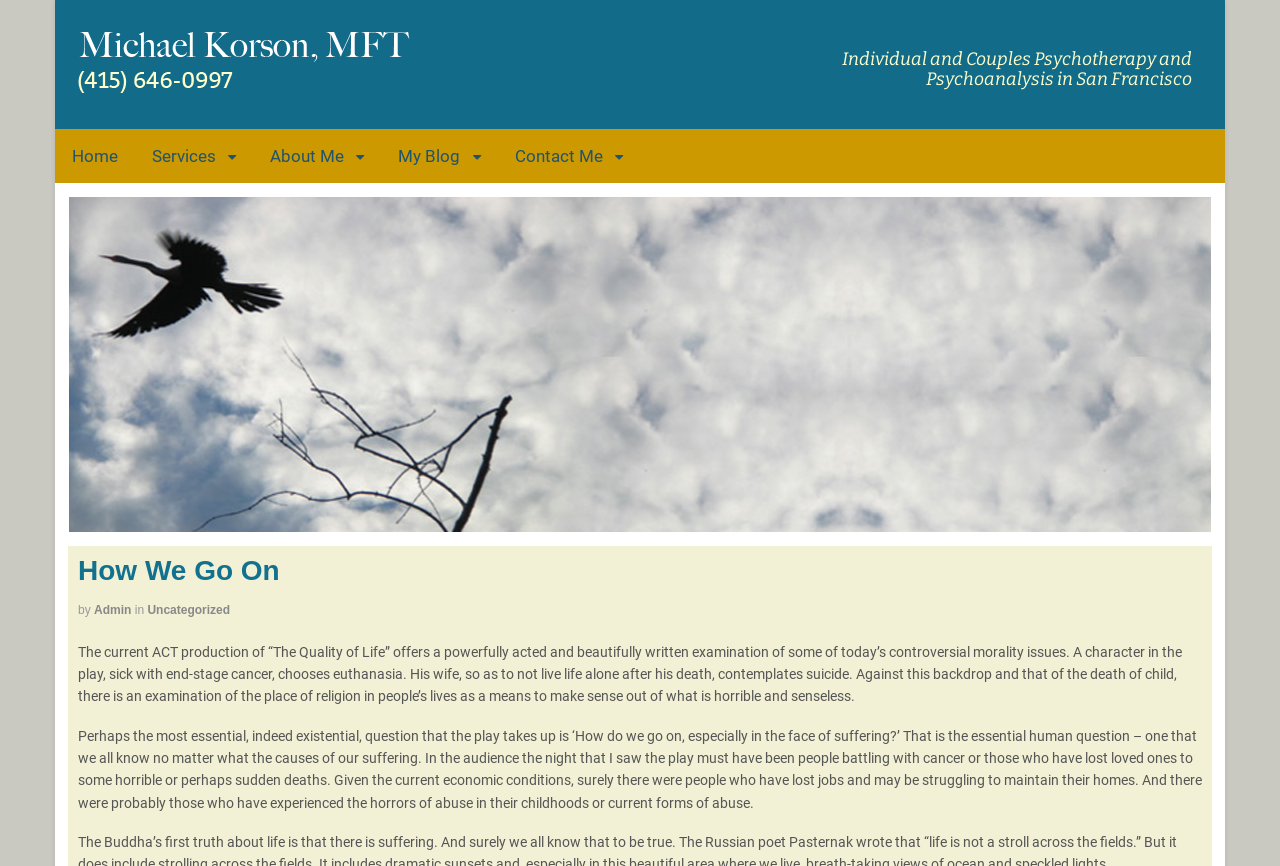Elaborate on the different components and information displayed on the webpage.

This webpage appears to be a blog post or article about a play production, "The Quality of Life", and its themes of morality, suffering, and existential questions. 

At the top left of the page, there is a link to "Michael Korson" accompanied by an image of the same name. Below this, there are two lines of text: "Individual and Couples Psychotherapy and" and "Psychoanalysis in San Francisco". 

On the top right, there is a navigation menu with five links: "Home", "Services", "About Me", "My Blog", and "Contact Me". Each link has an arrow icon next to it.

Below the navigation menu, there is a large banner image that spans most of the page width. 

The main content of the page is divided into two sections. The first section has a heading "How We Go On" and is followed by a brief description of the play, including its themes and plot. 

The second section is a longer passage of text that discusses the play's exploration of existential questions, particularly in the face of suffering. The text also mentions the potential audience demographics and their possible struggles.

There are no other images on the page besides the banner image and the image of "Michael Korson".